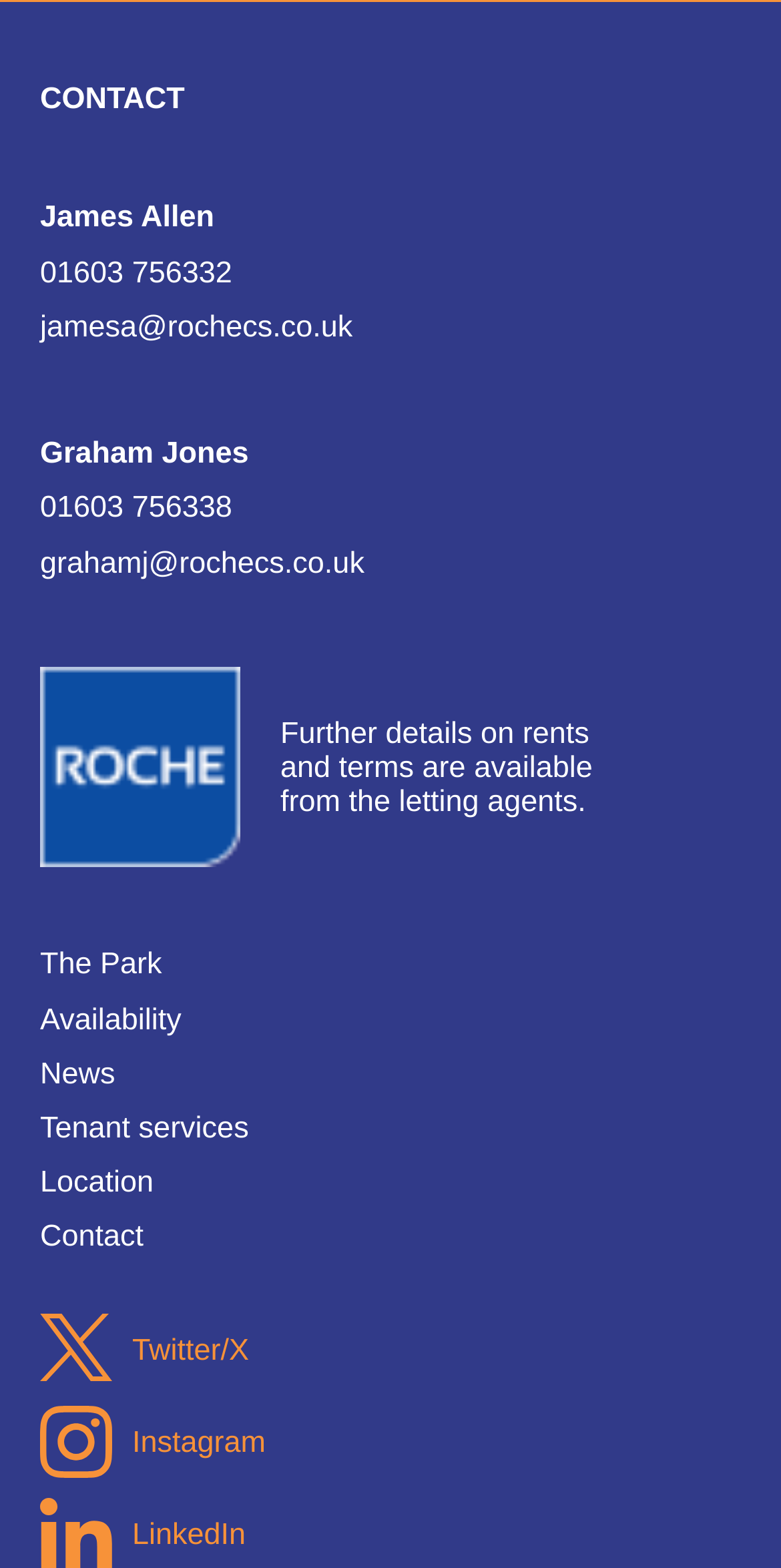Given the webpage screenshot and the description, determine the bounding box coordinates (top-left x, top-left y, bottom-right x, bottom-right y) that define the location of the UI element matching this description: Tenant services

[0.051, 0.709, 0.319, 0.73]